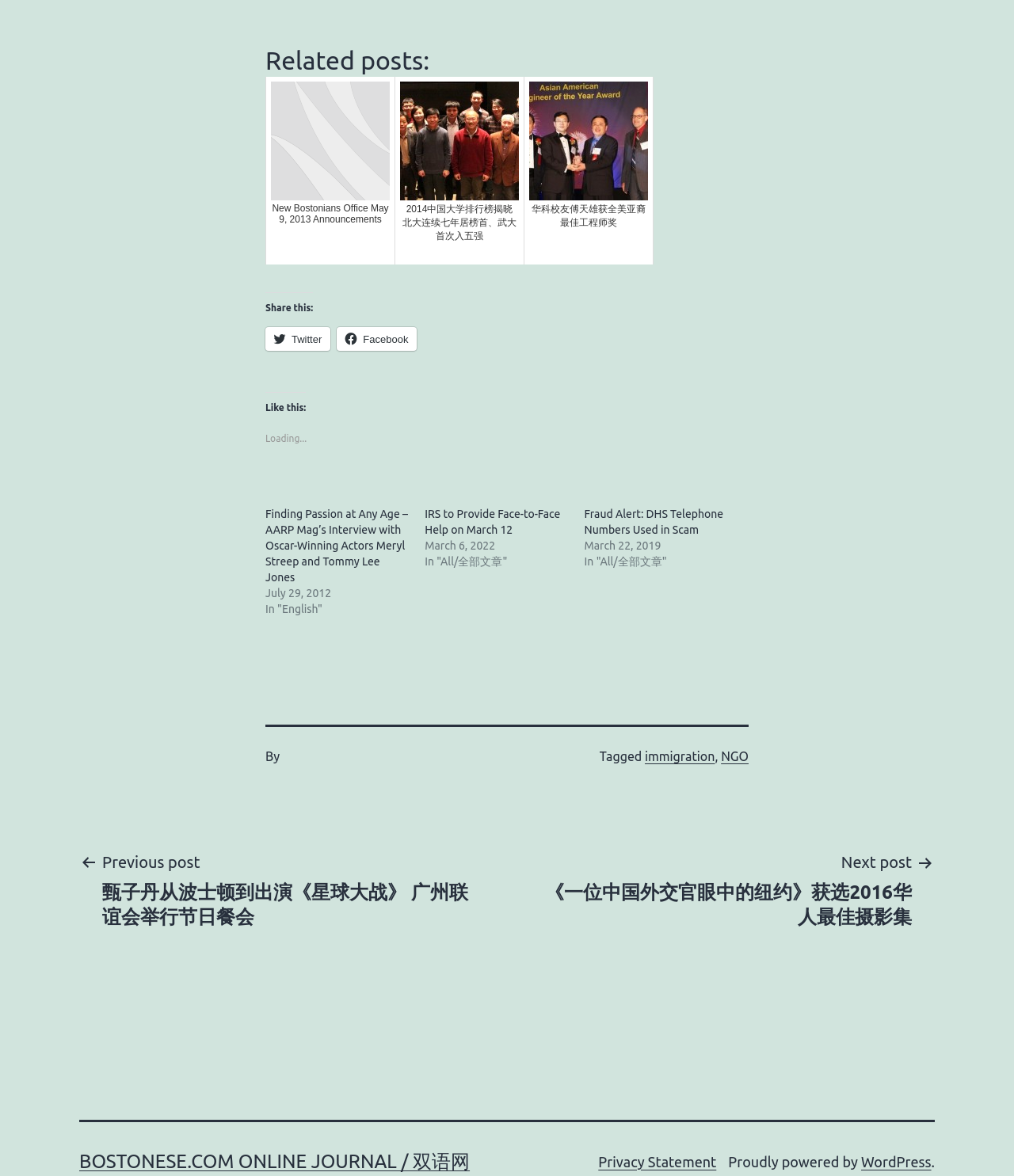Indicate the bounding box coordinates of the clickable region to achieve the following instruction: "Share this on Twitter."

[0.262, 0.278, 0.326, 0.298]